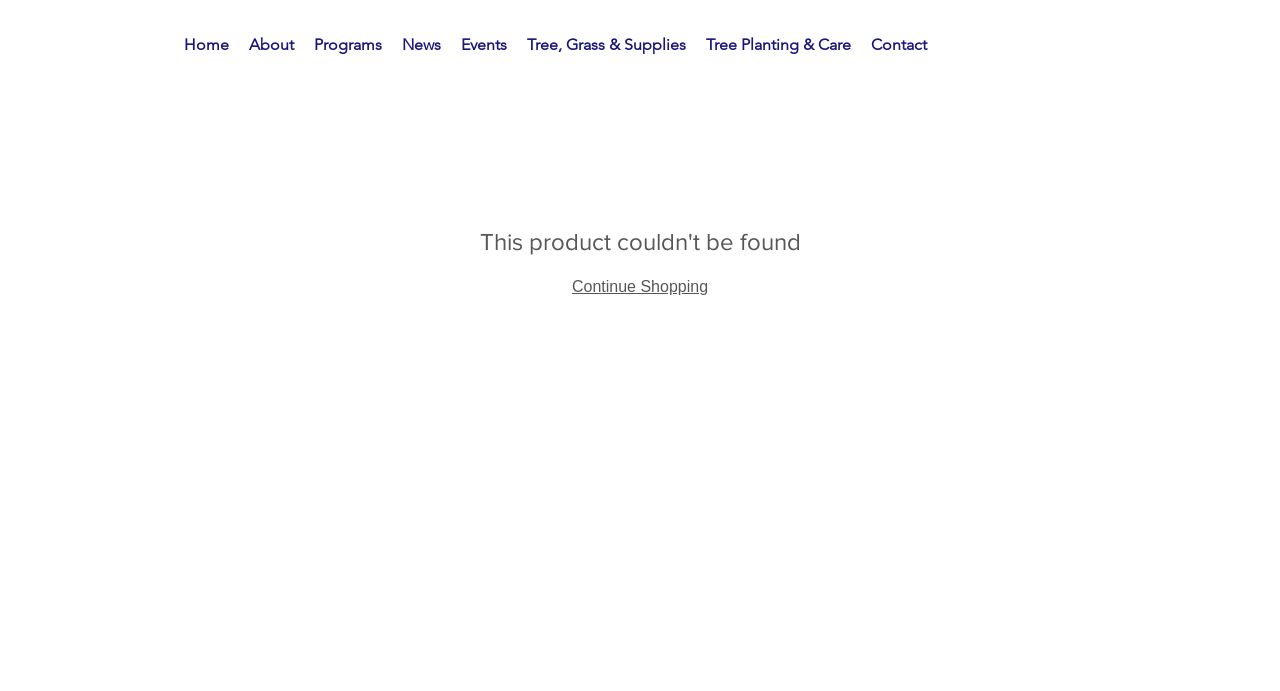Identify the bounding box coordinates of the element to click to follow this instruction: 'learn about the organization'. Ensure the coordinates are four float values between 0 and 1, provided as [left, top, right, bottom].

[0.187, 0.029, 0.238, 0.101]